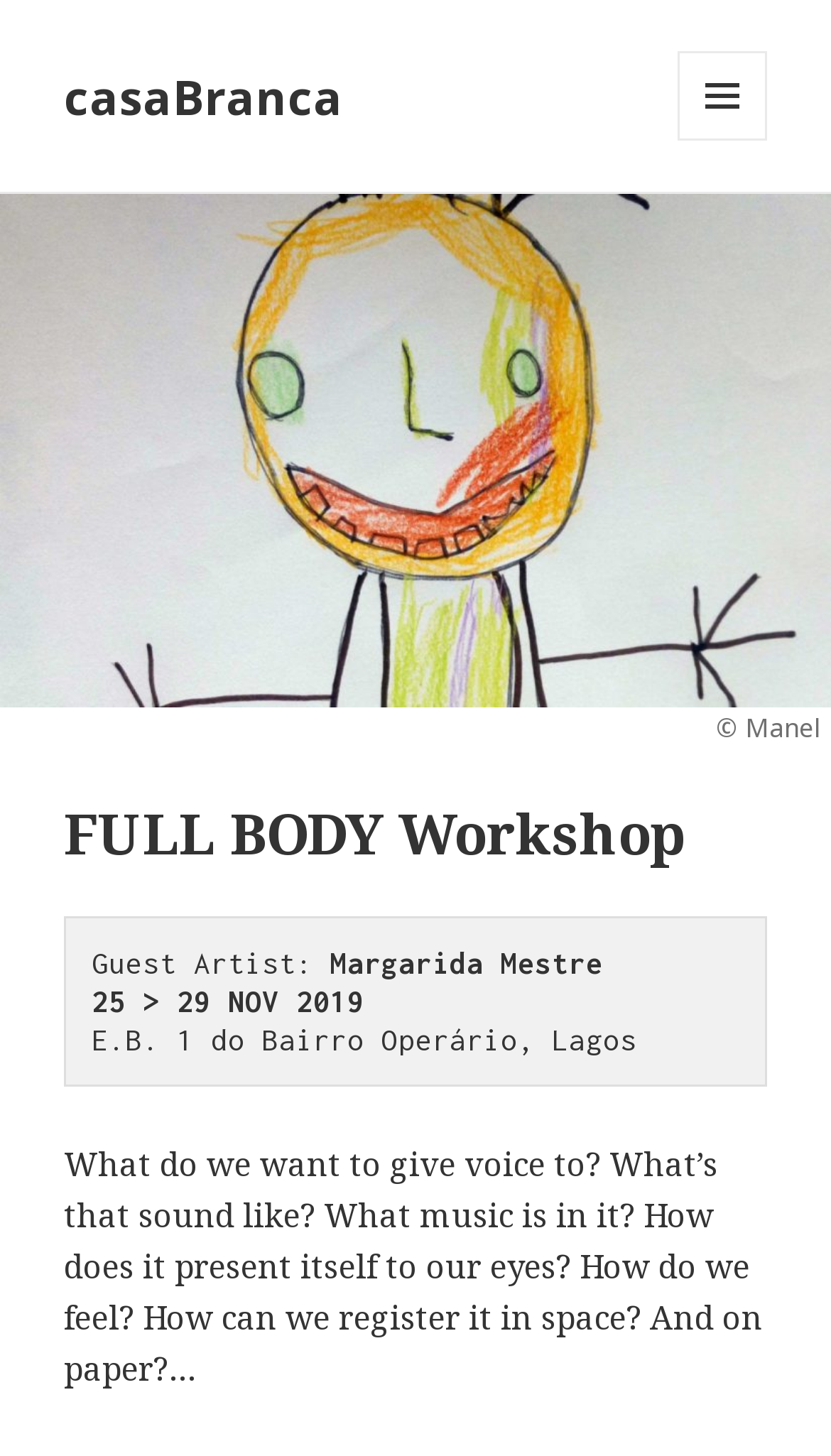Respond with a single word or phrase to the following question:
What is the theme of the workshop?

FULL BODY